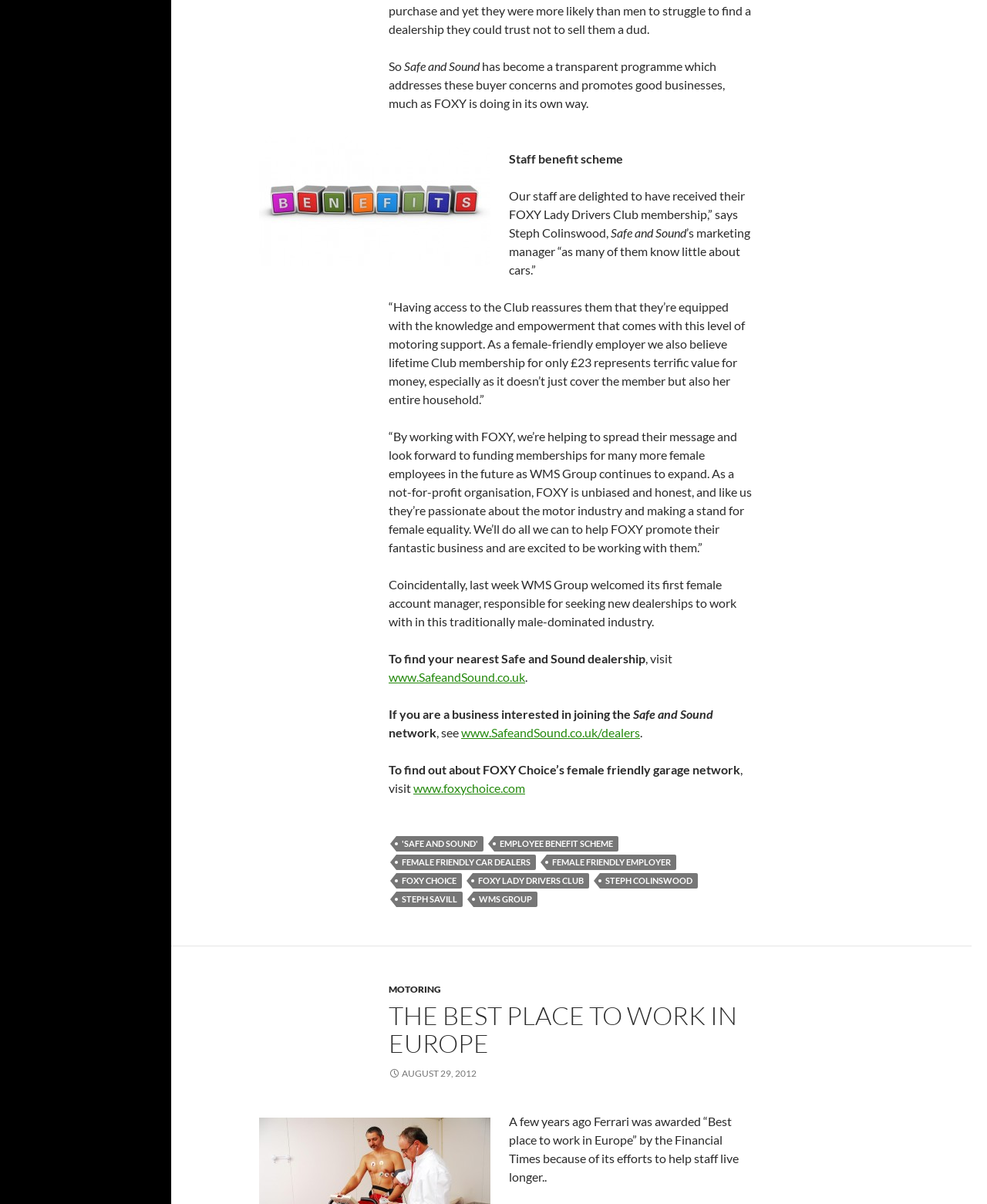What is the name of the programme that addresses buyer concerns?
Refer to the screenshot and respond with a concise word or phrase.

Safe and Sound